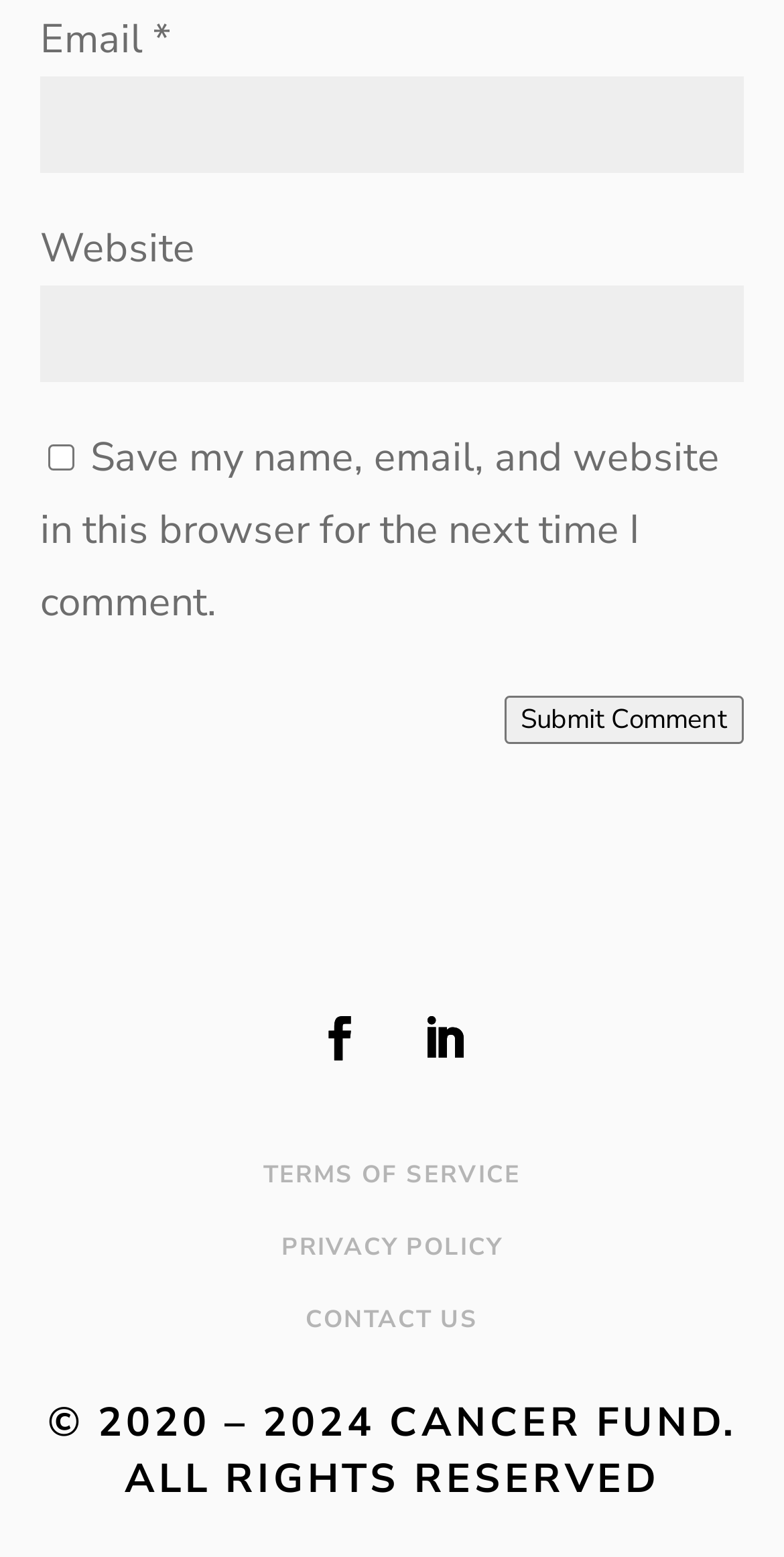Determine the bounding box coordinates of the region that needs to be clicked to achieve the task: "Save login information".

[0.062, 0.285, 0.095, 0.302]